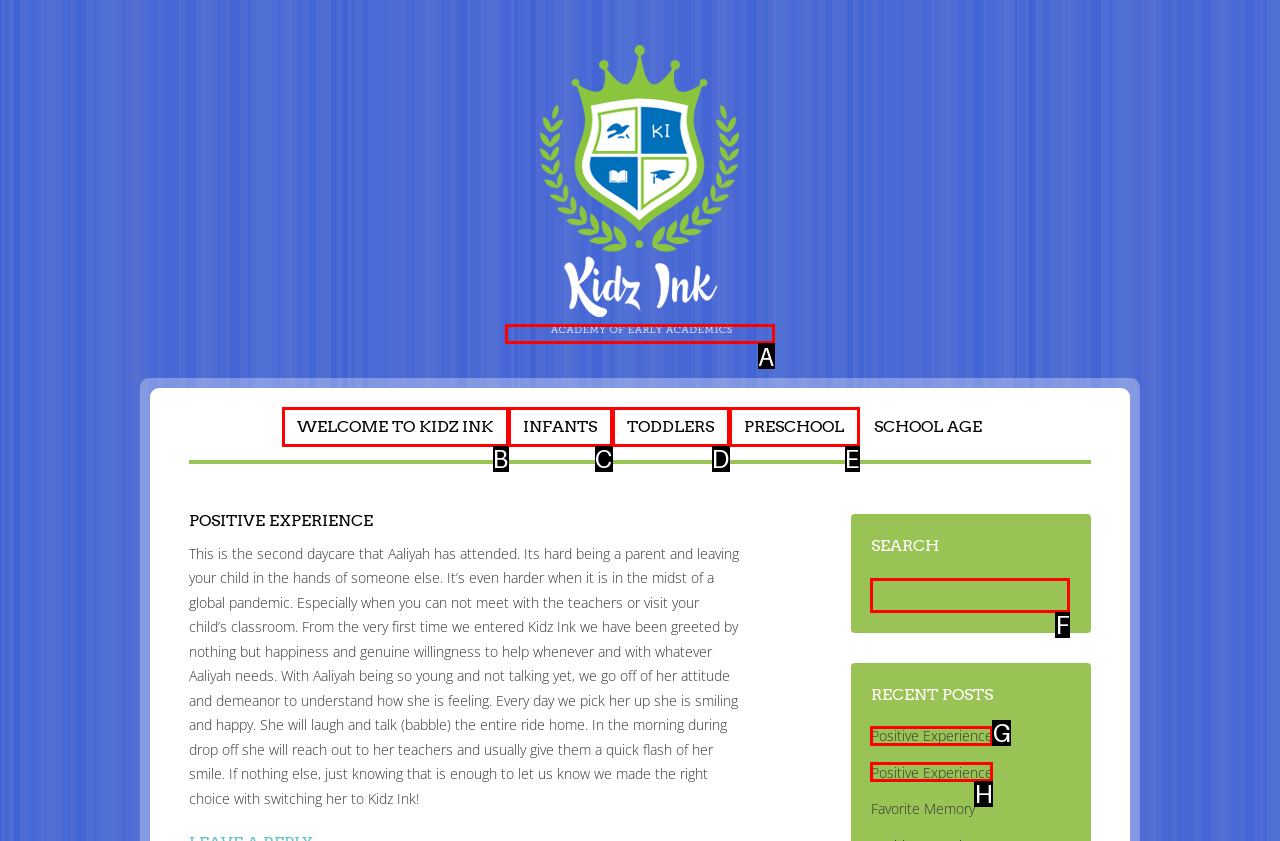Select the letter of the UI element you need to click on to fulfill this task: Click on the Kidz Blog link. Write down the letter only.

A